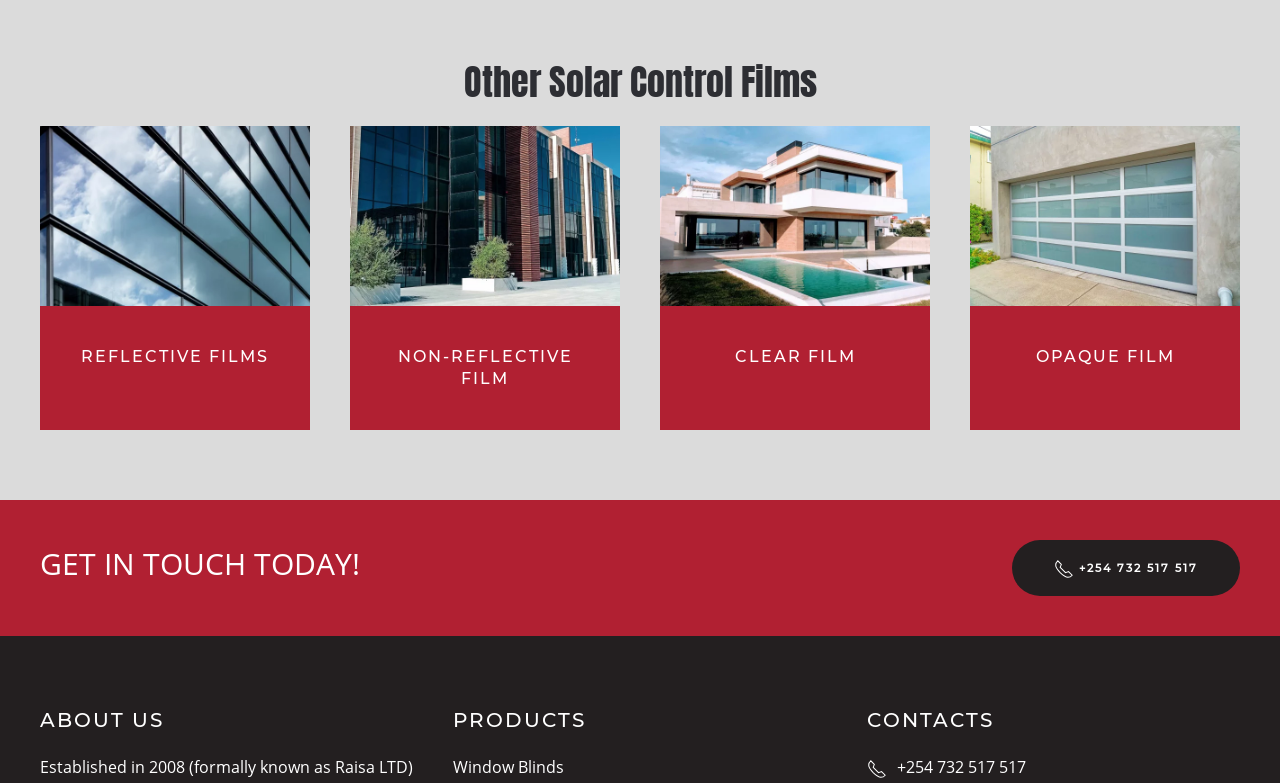Respond to the following question using a concise word or phrase: 
What is the third option under 'Other Solar Control Films'?

CLEAR FILM